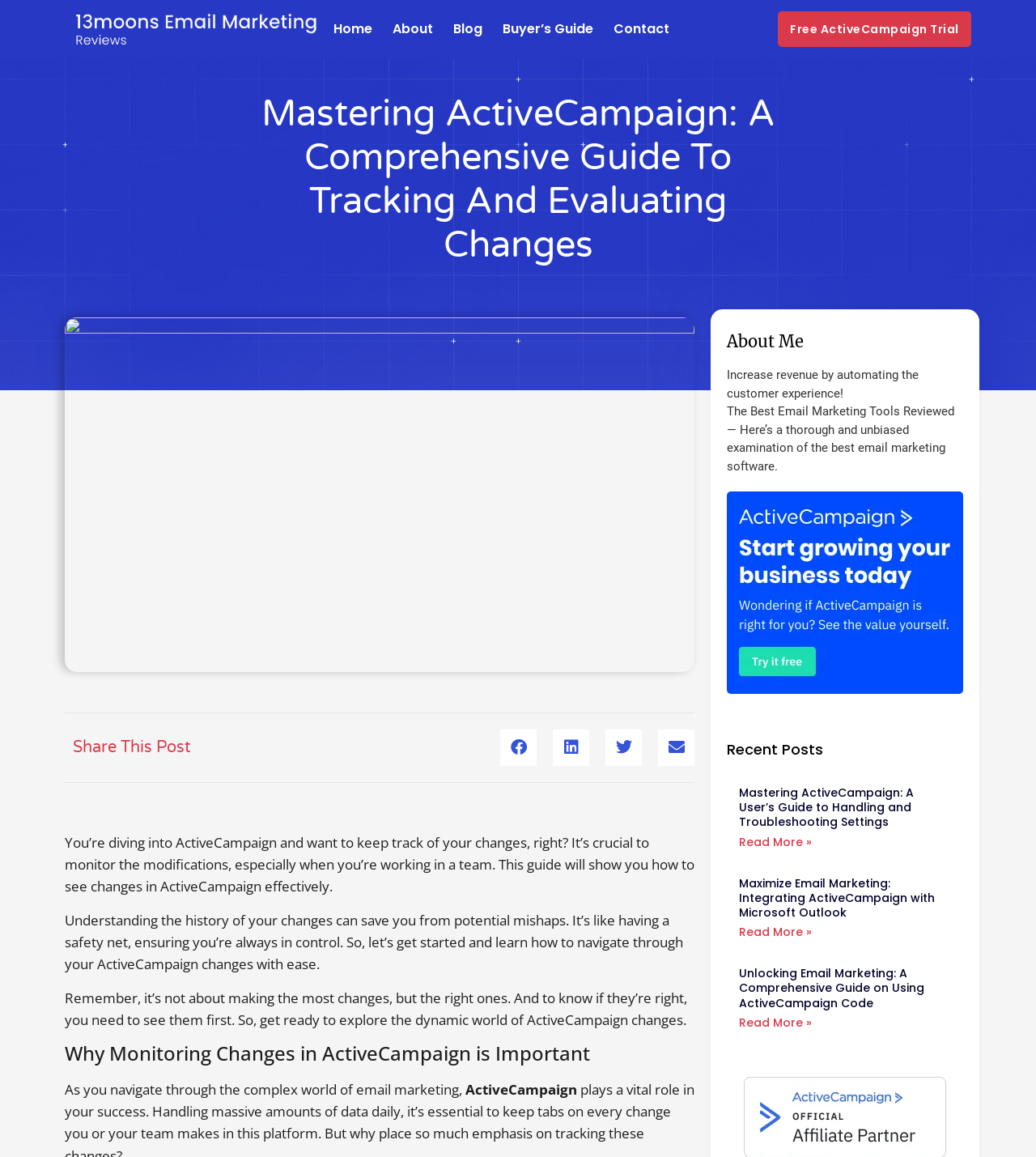Based on the element description "Home", predict the bounding box coordinates of the UI element.

[0.322, 0.0, 0.359, 0.05]